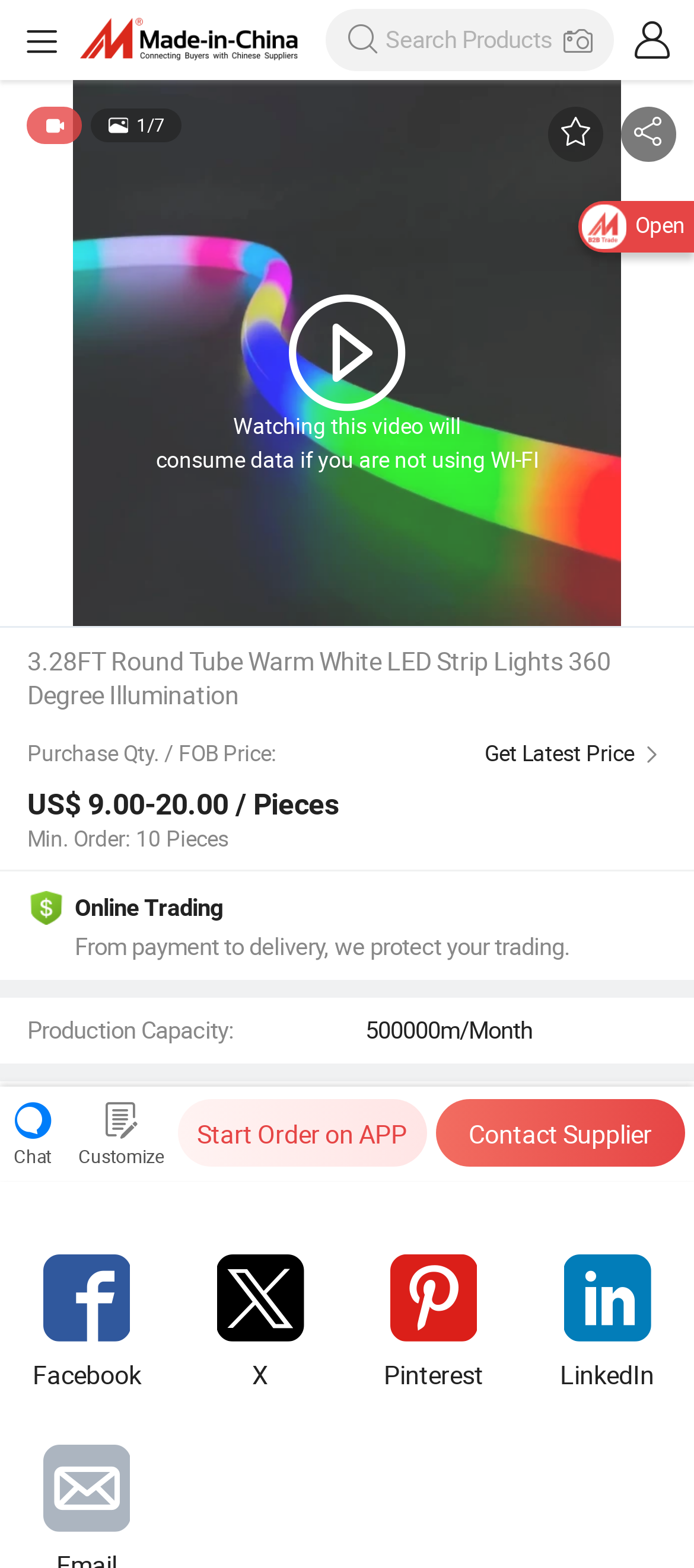Please pinpoint the bounding box coordinates for the region I should click to adhere to this instruction: "Choose a file to upload".

[0.812, 0.013, 0.853, 0.041]